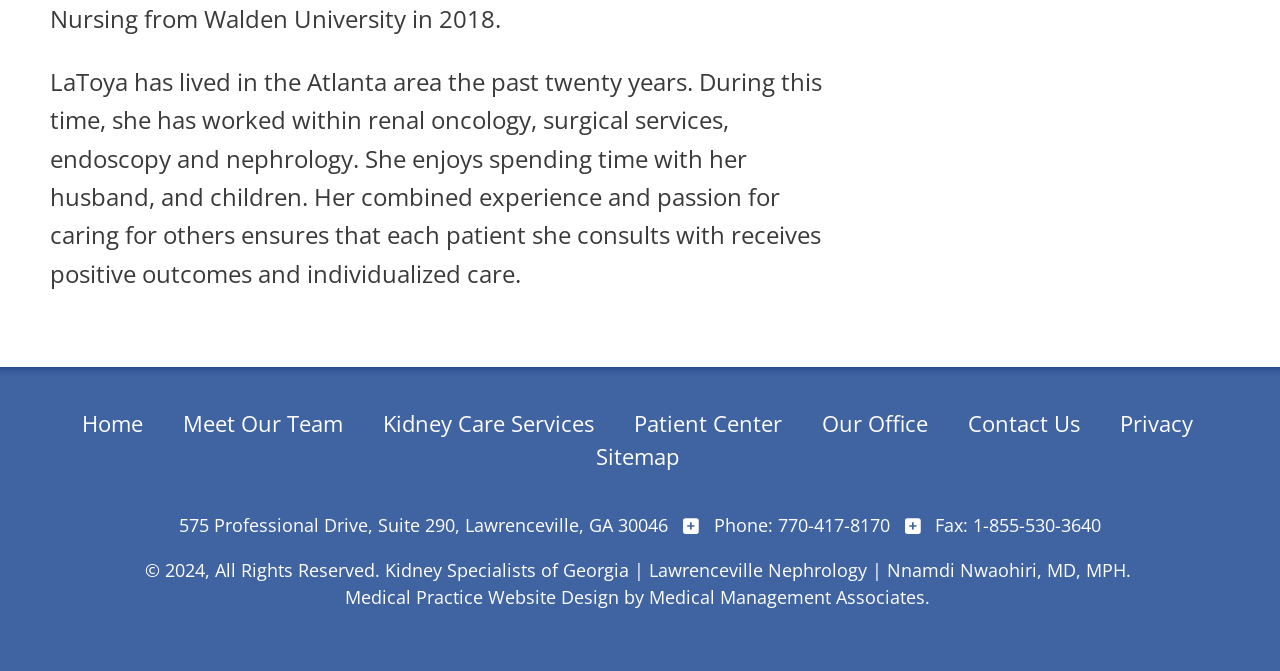Please find the bounding box for the following UI element description. Provide the coordinates in (top-left x, top-left y, bottom-right x, bottom-right y) format, with values between 0 and 1: Meet Our Team

[0.143, 0.609, 0.268, 0.653]